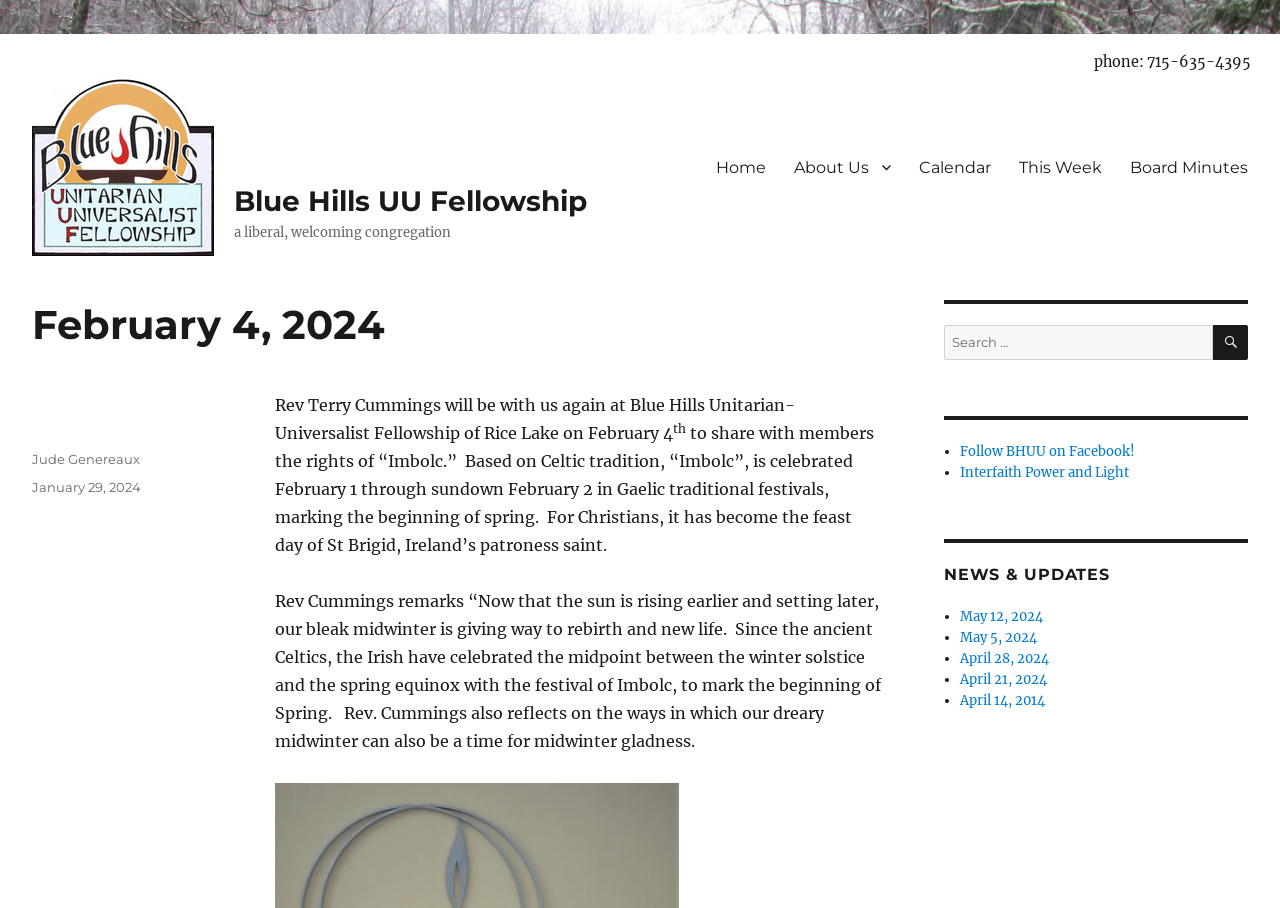Please locate the bounding box coordinates of the element that should be clicked to achieve the given instruction: "follow BHUU on Facebook".

[0.75, 0.488, 0.887, 0.507]